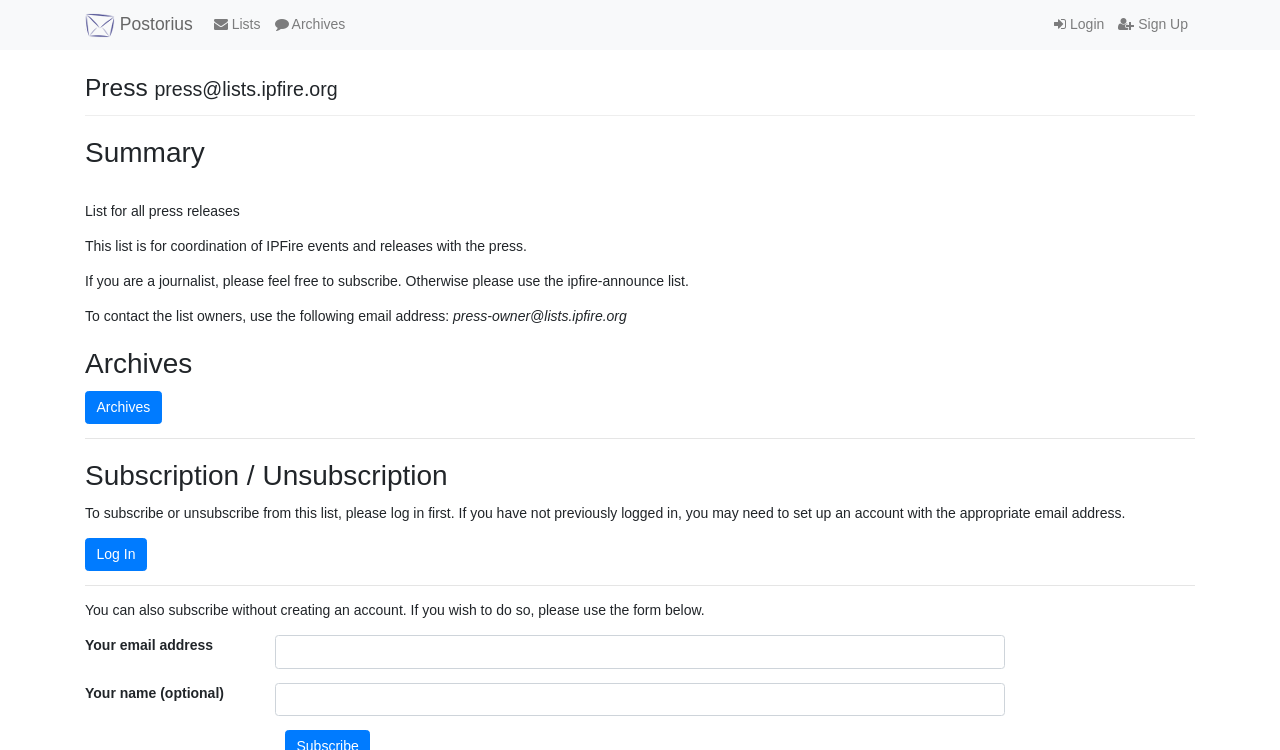Identify the bounding box coordinates of the part that should be clicked to carry out this instruction: "Click the 'Home' link".

None